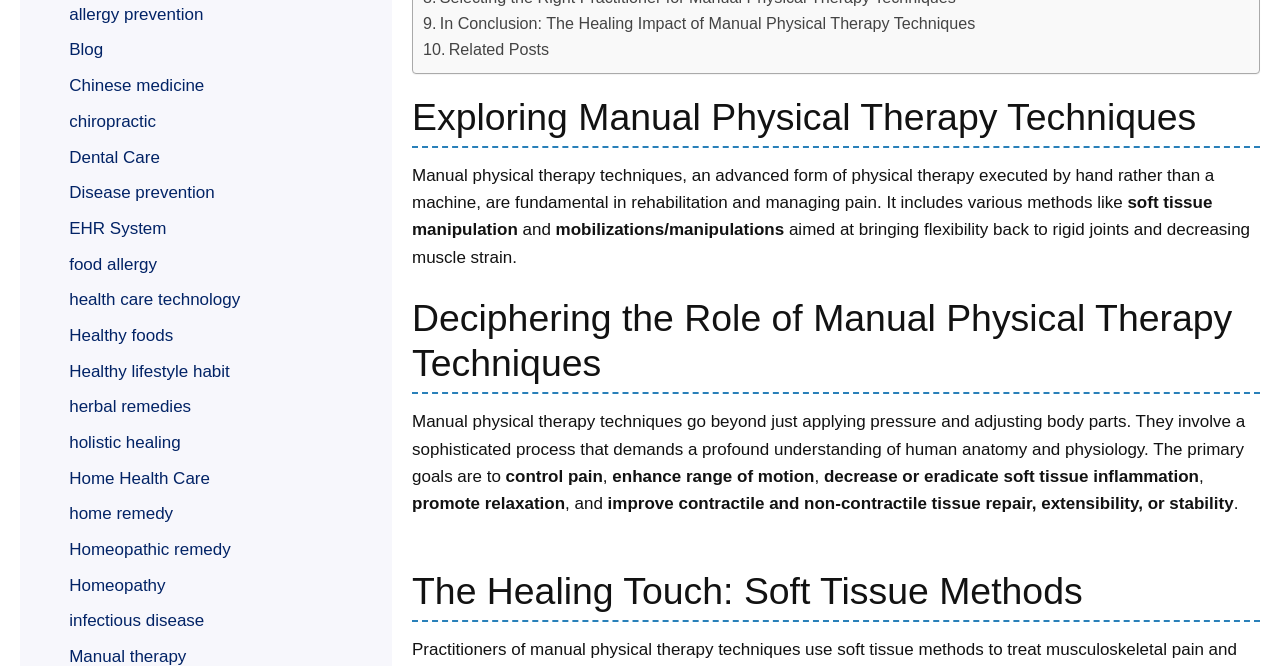Show the bounding box coordinates for the HTML element as described: "holistic healing".

[0.054, 0.65, 0.141, 0.679]